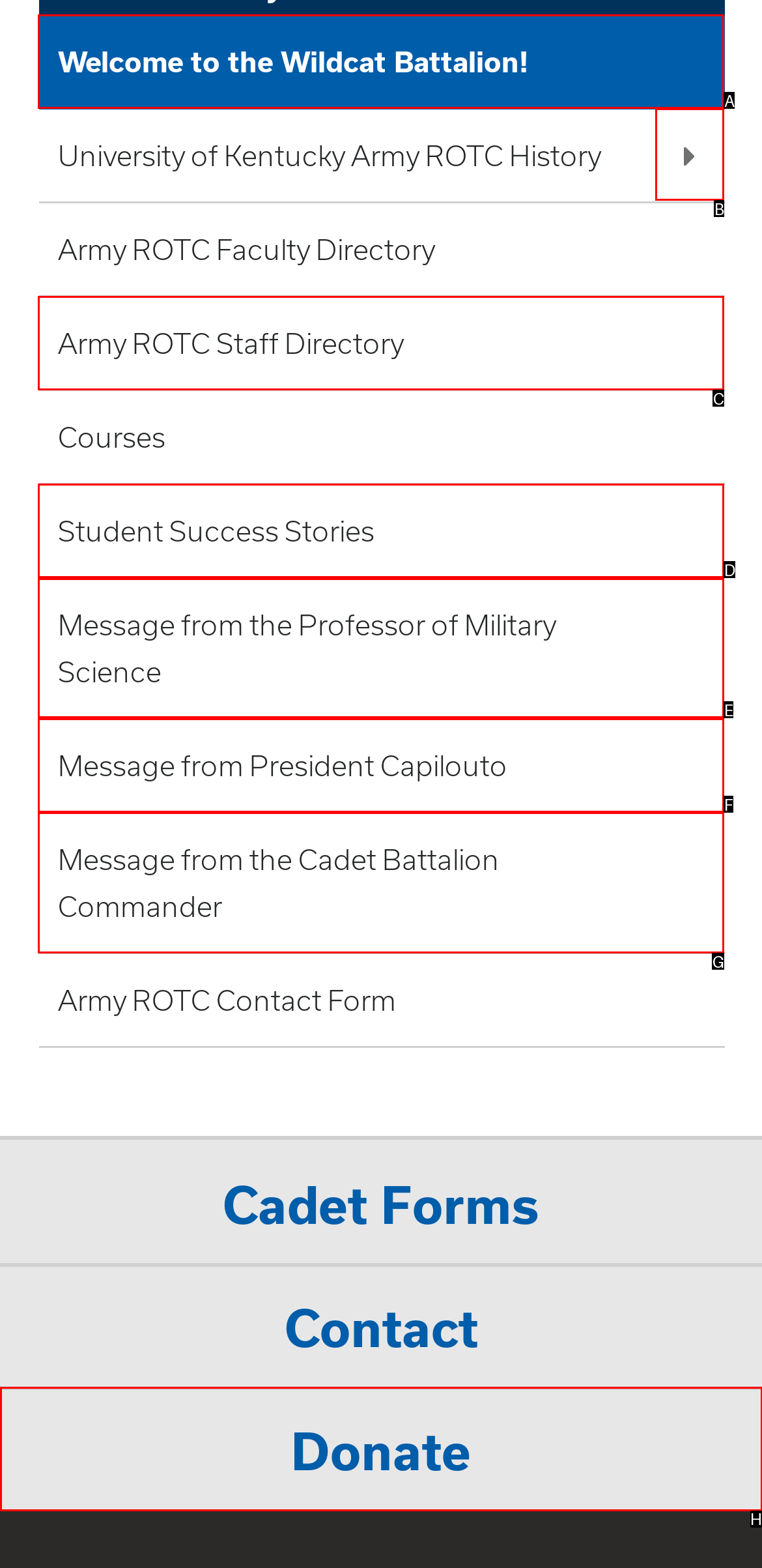Tell me which one HTML element I should click to complete this task: check the box to notify me of follow-up comments by email Answer with the option's letter from the given choices directly.

None